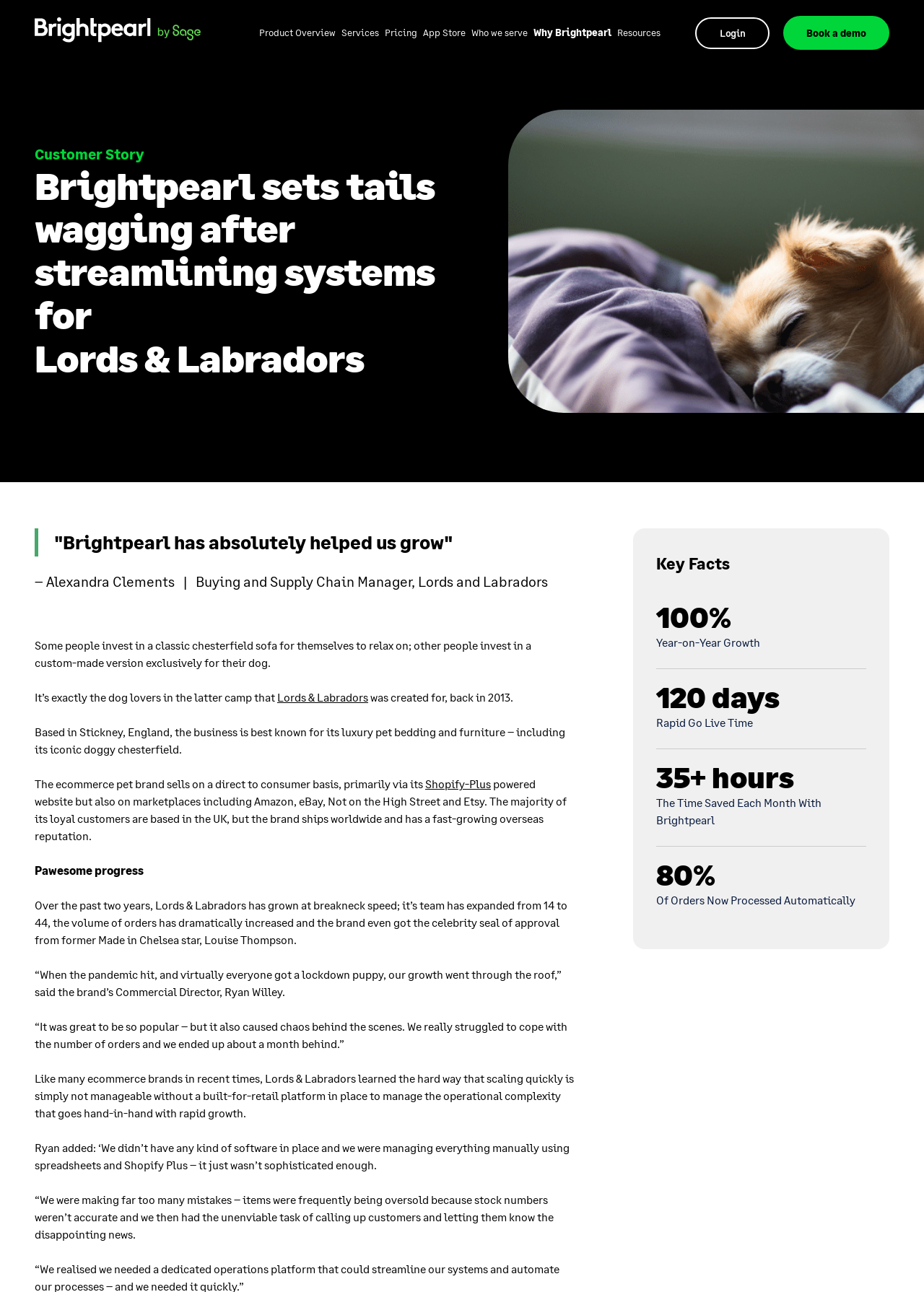What is the name of the company that sells luxury pet bedding and furniture?
Please respond to the question with a detailed and well-explained answer.

The company is mentioned in the text as 'Lords & Labradors', which is a ecommerce pet brand that sells luxury pet bedding and furniture, including its iconic doggy chesterfield.